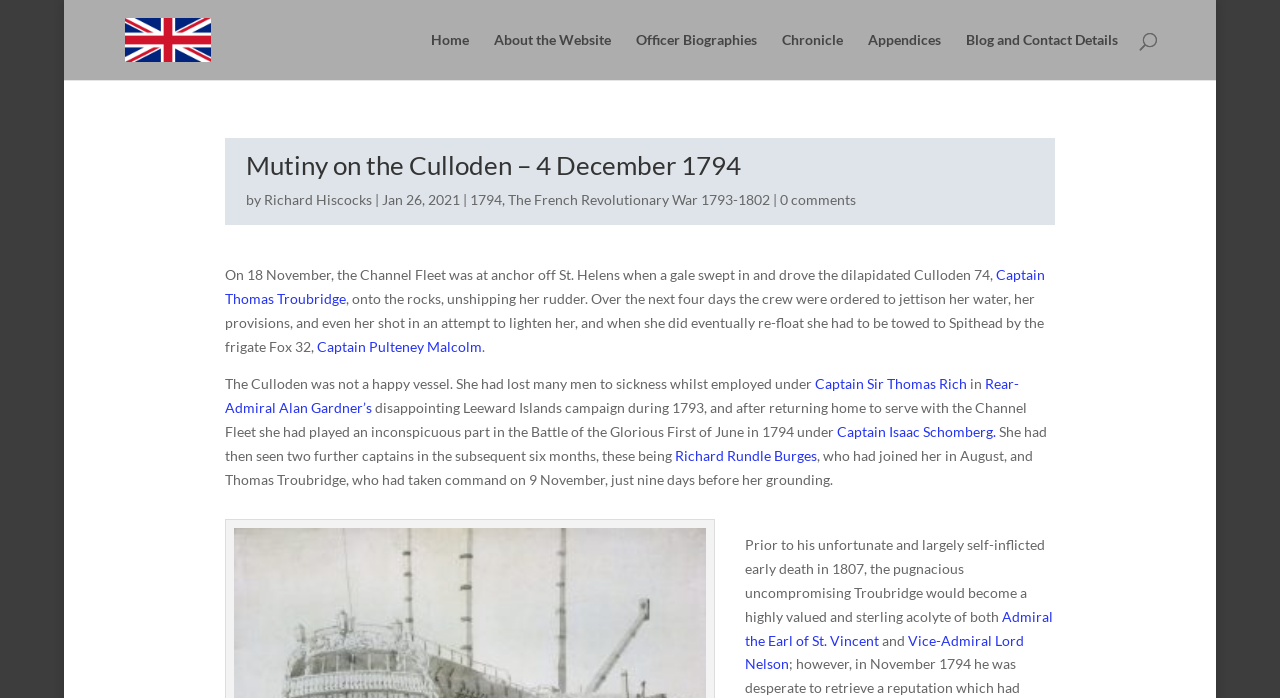Find the bounding box coordinates for the area that must be clicked to perform this action: "Click on 'Home'".

[0.337, 0.047, 0.367, 0.115]